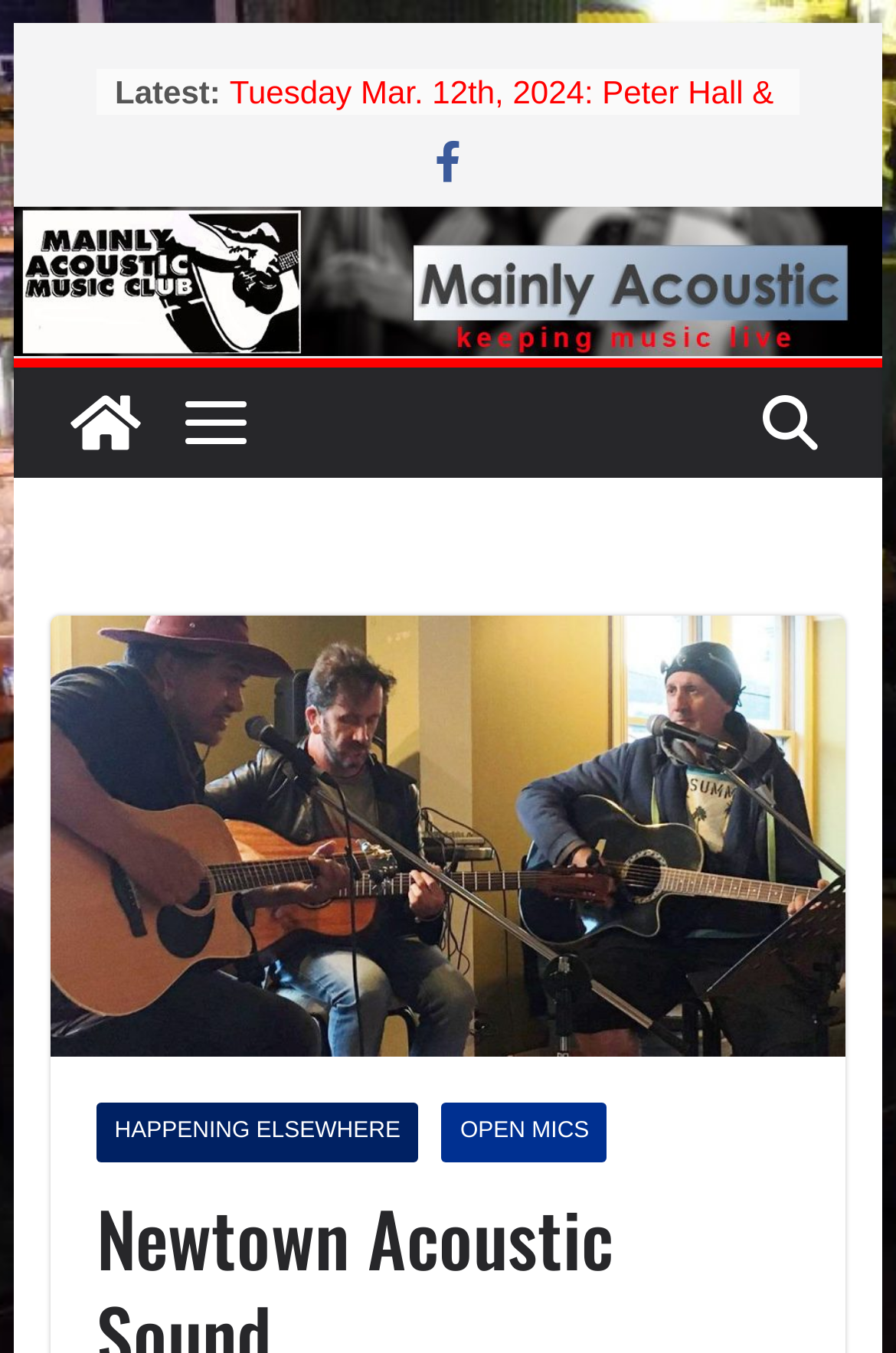Could you please study the image and provide a detailed answer to the question:
What is the name of the music club?

The name of the music club is mentioned in multiple places on the webpage, including the link 'Mainly Acoustic Music Club, Upper Hutt' and the image with the same text.